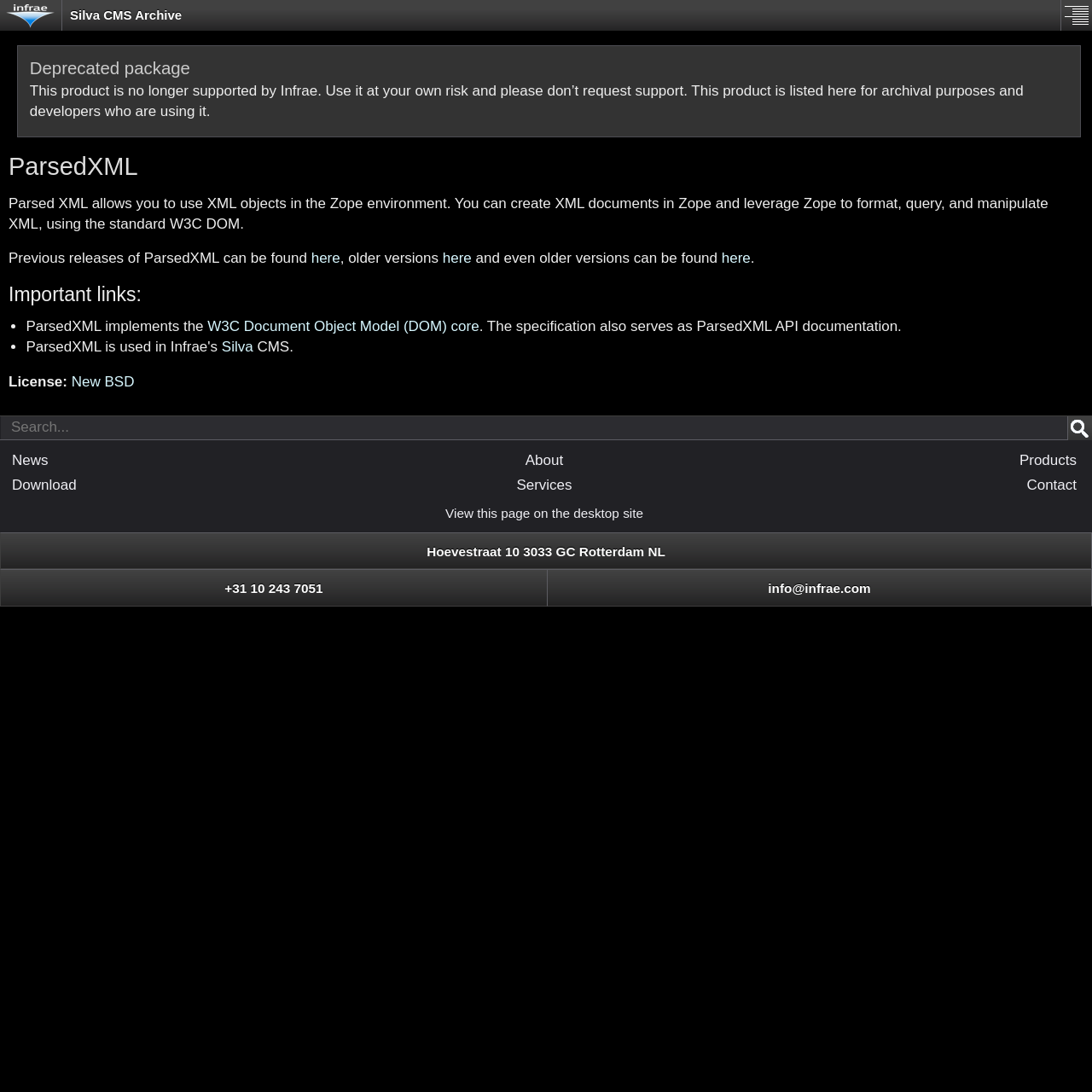What is the name of the product described on this webpage?
Provide a detailed and well-explained answer to the question.

Based on the webpage content, I found a heading element with the text 'ParsedXML' which suggests that this webpage is describing a product or software with this name.